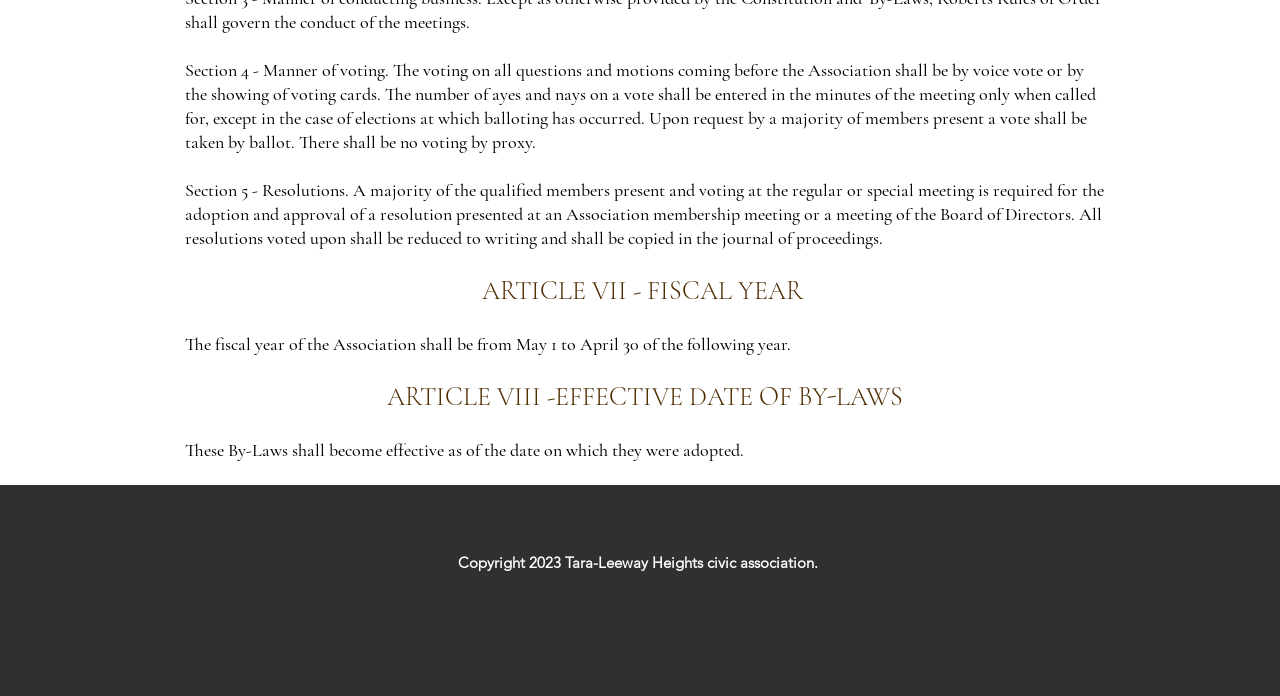Identify the bounding box coordinates for the UI element mentioned here: "aria-label="nextdoor new2"". Provide the coordinates as four float values between 0 and 1, i.e., [left, top, right, bottom].

[0.461, 0.861, 0.491, 0.917]